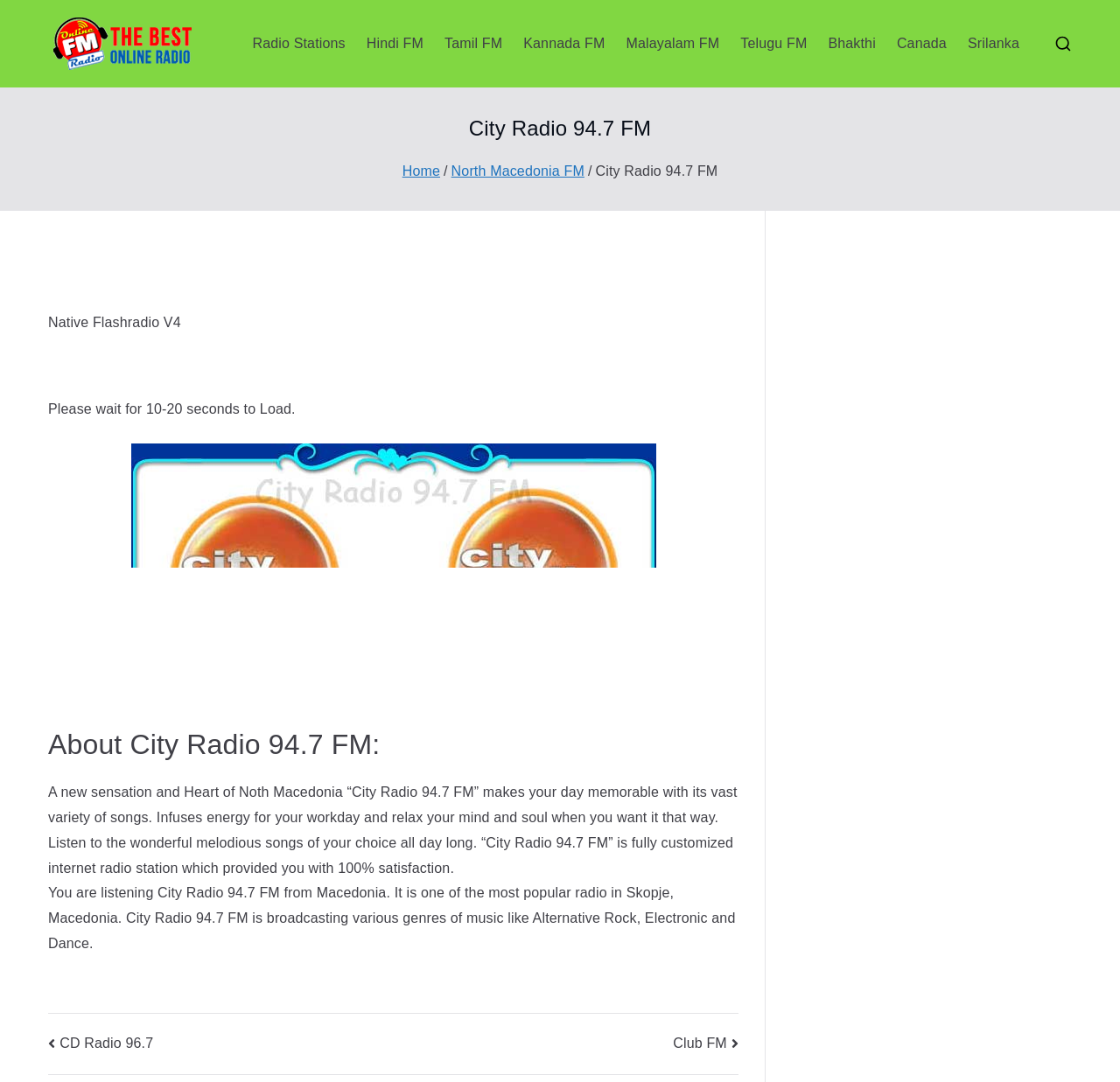Answer the question below in one word or phrase:
What is the status of the radio player?

Loading